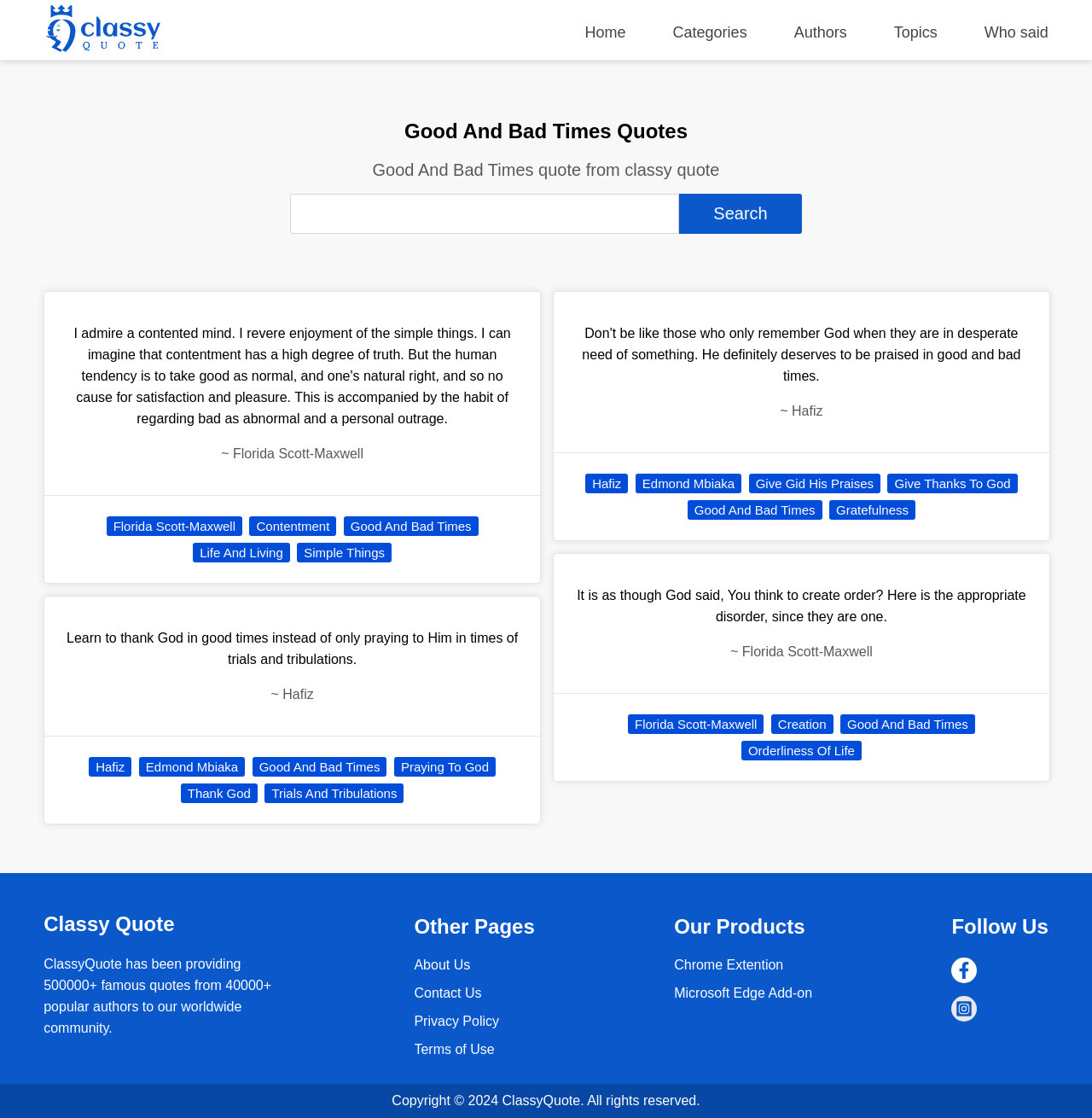Please identify the bounding box coordinates of the area that needs to be clicked to fulfill the following instruction: "Explore quotes by Florida Scott-Maxwell."

[0.097, 0.462, 0.222, 0.48]